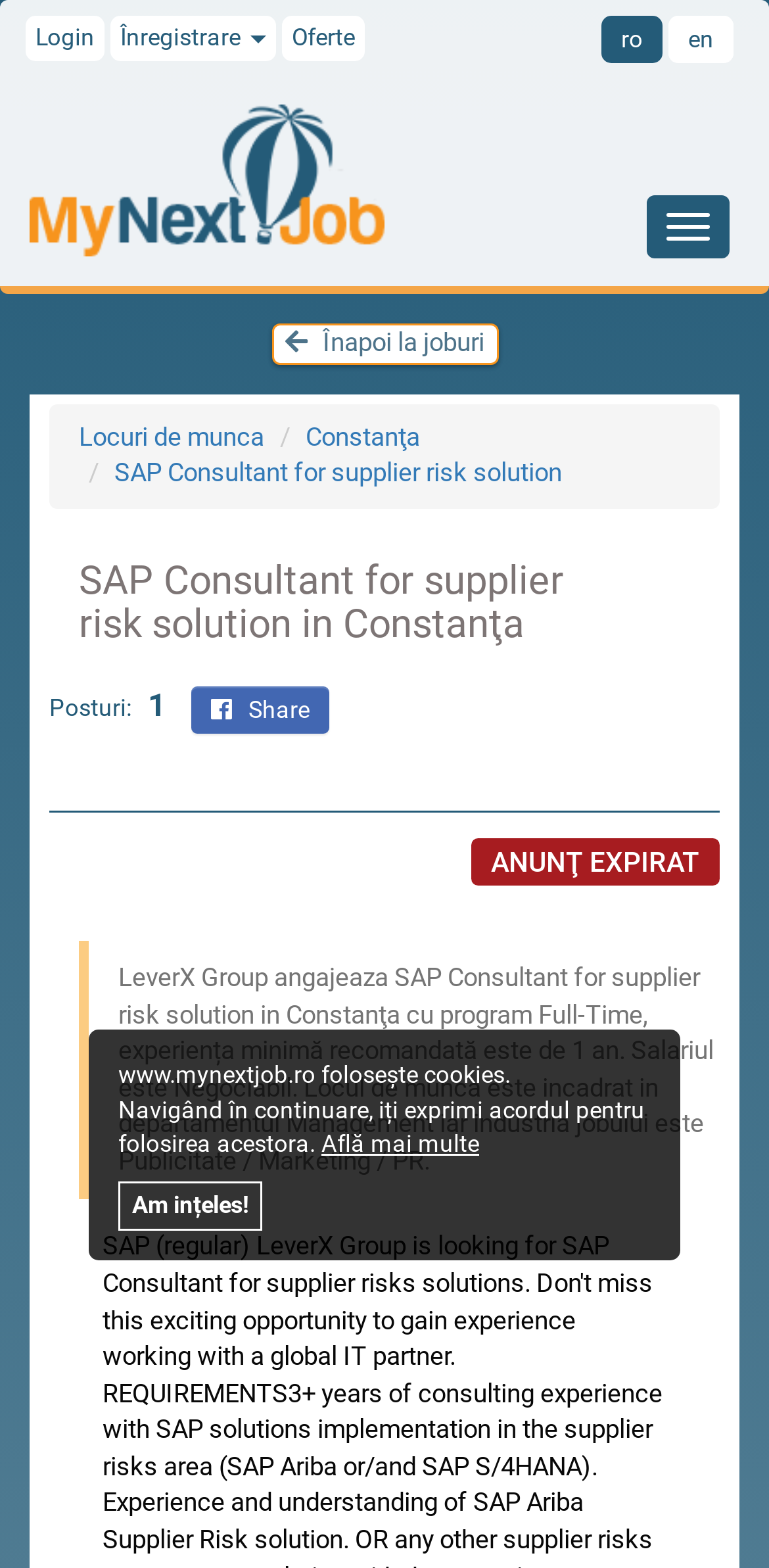Indicate the bounding box coordinates of the element that needs to be clicked to satisfy the following instruction: "Share job post". The coordinates should be four float numbers between 0 and 1, i.e., [left, top, right, bottom].

[0.249, 0.437, 0.428, 0.467]